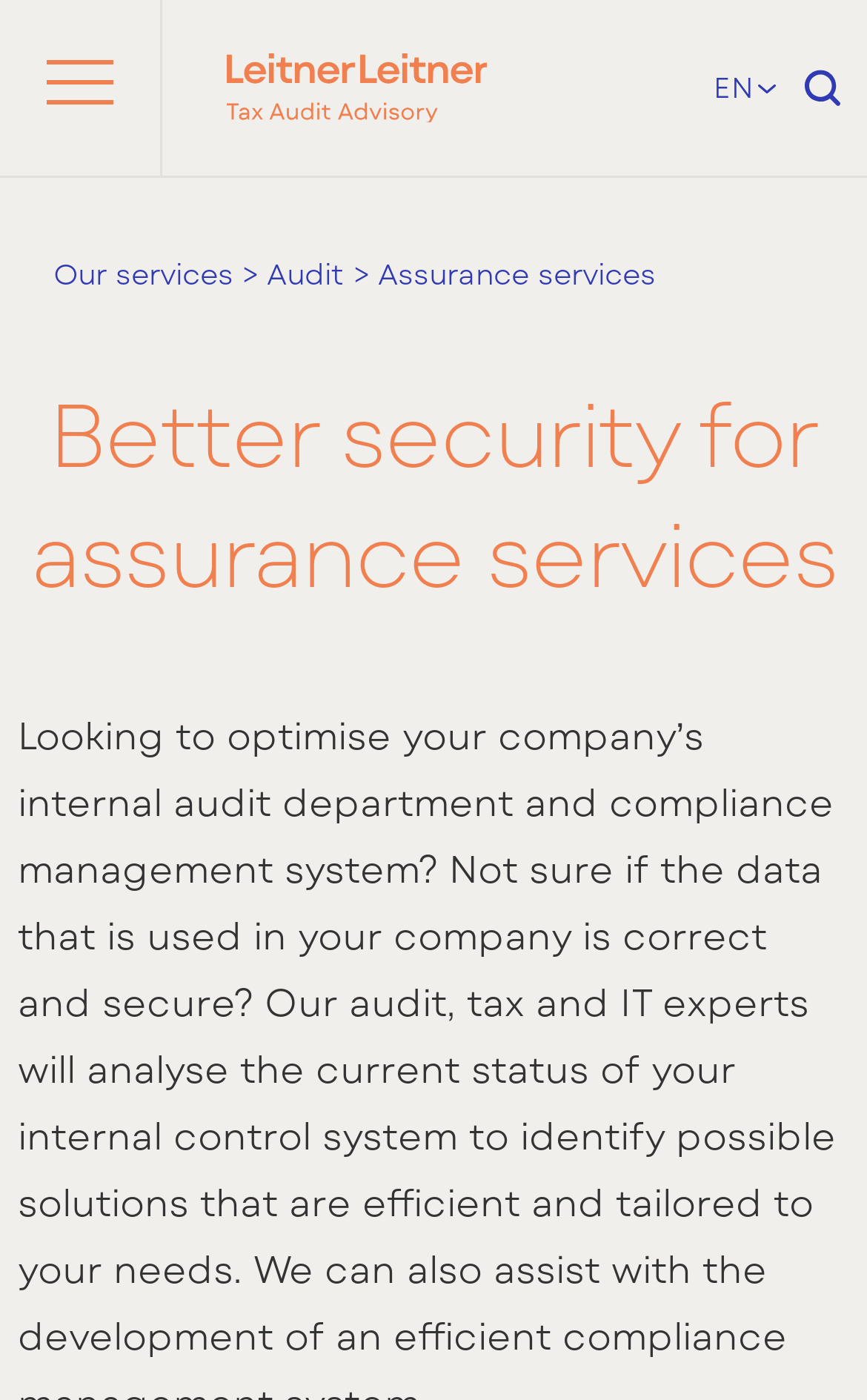Using the description: "Our services", determine the UI element's bounding box coordinates. Ensure the coordinates are in the format of four float numbers between 0 and 1, i.e., [left, top, right, bottom].

[0.062, 0.181, 0.249, 0.205]